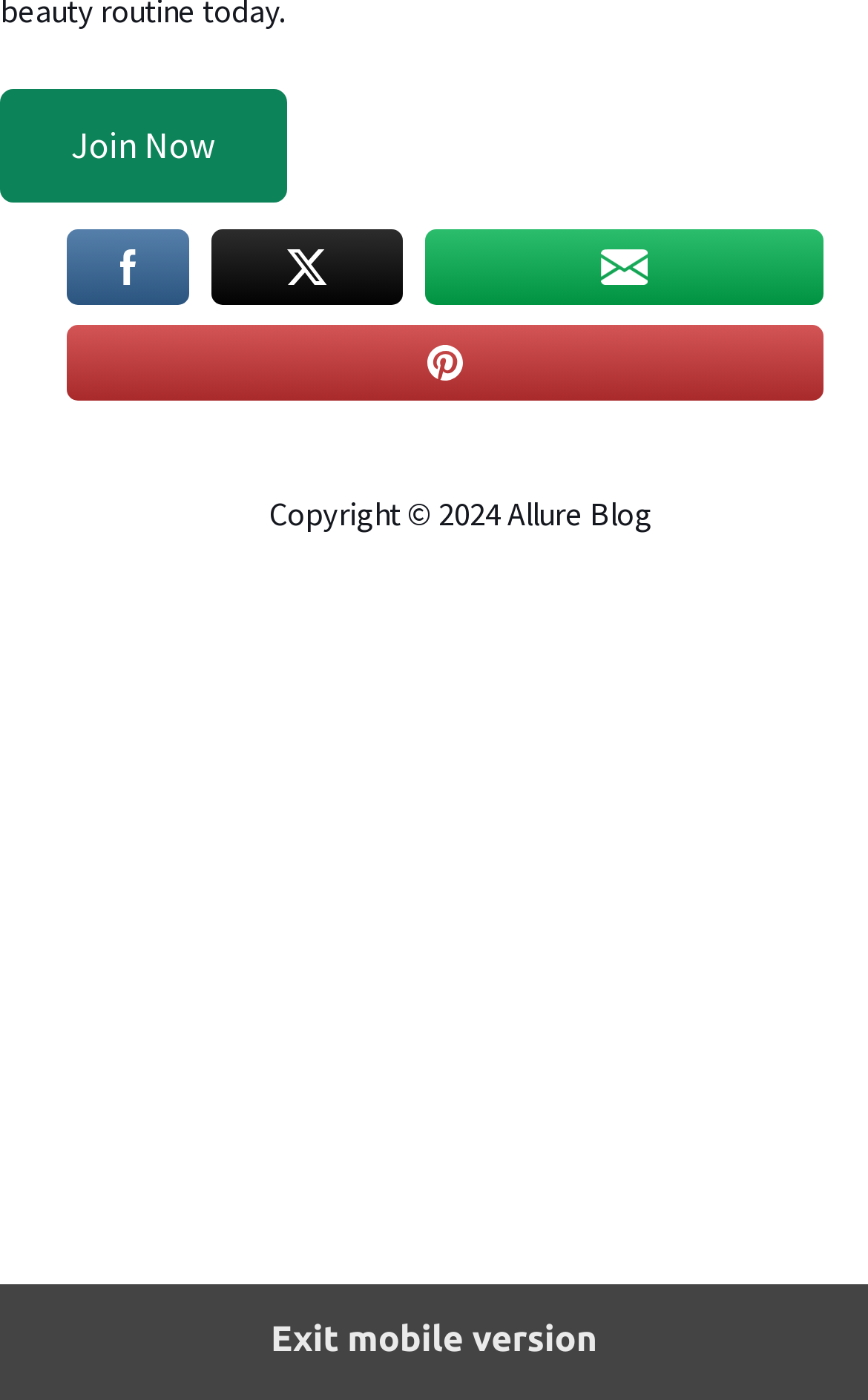Determine the bounding box for the described UI element: "Join Now".

[0.0, 0.064, 0.331, 0.144]